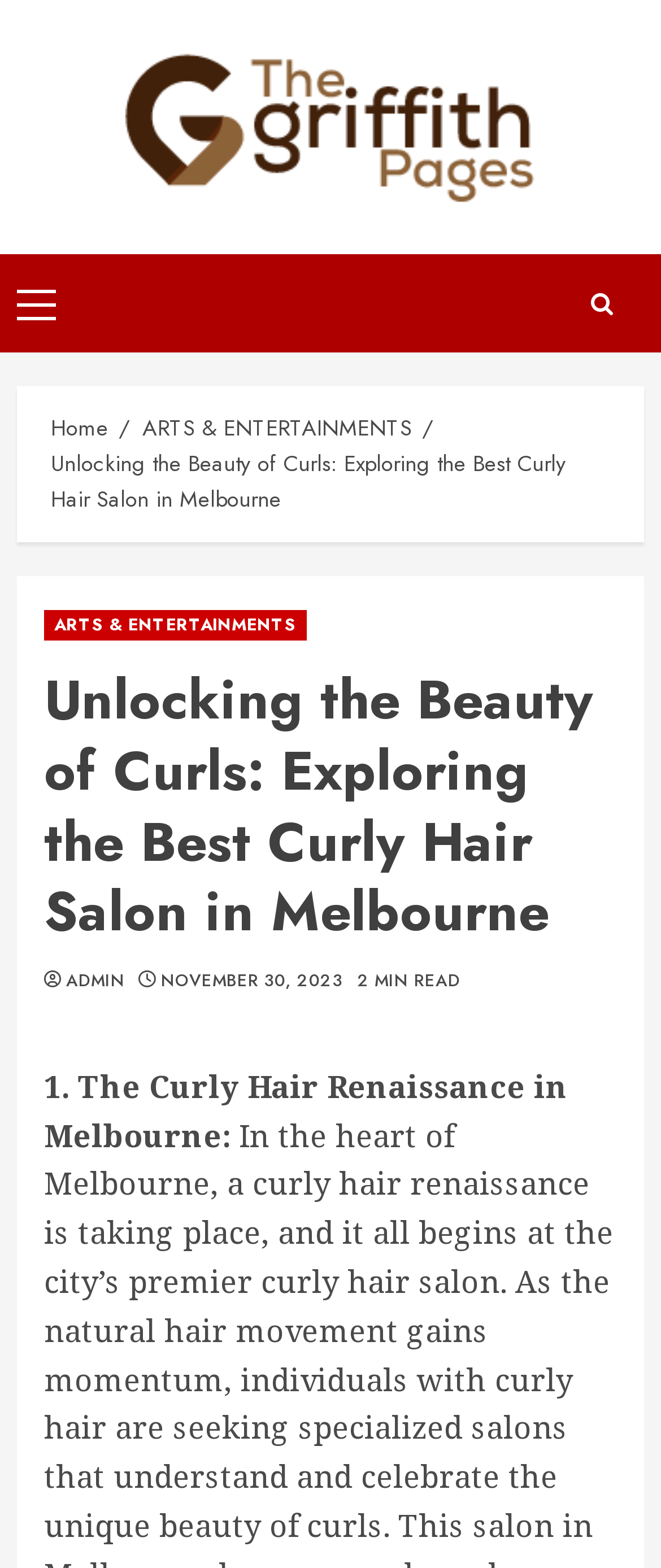Answer this question using a single word or a brief phrase:
What is the date of the current article?

NOVEMBER 30, 2023